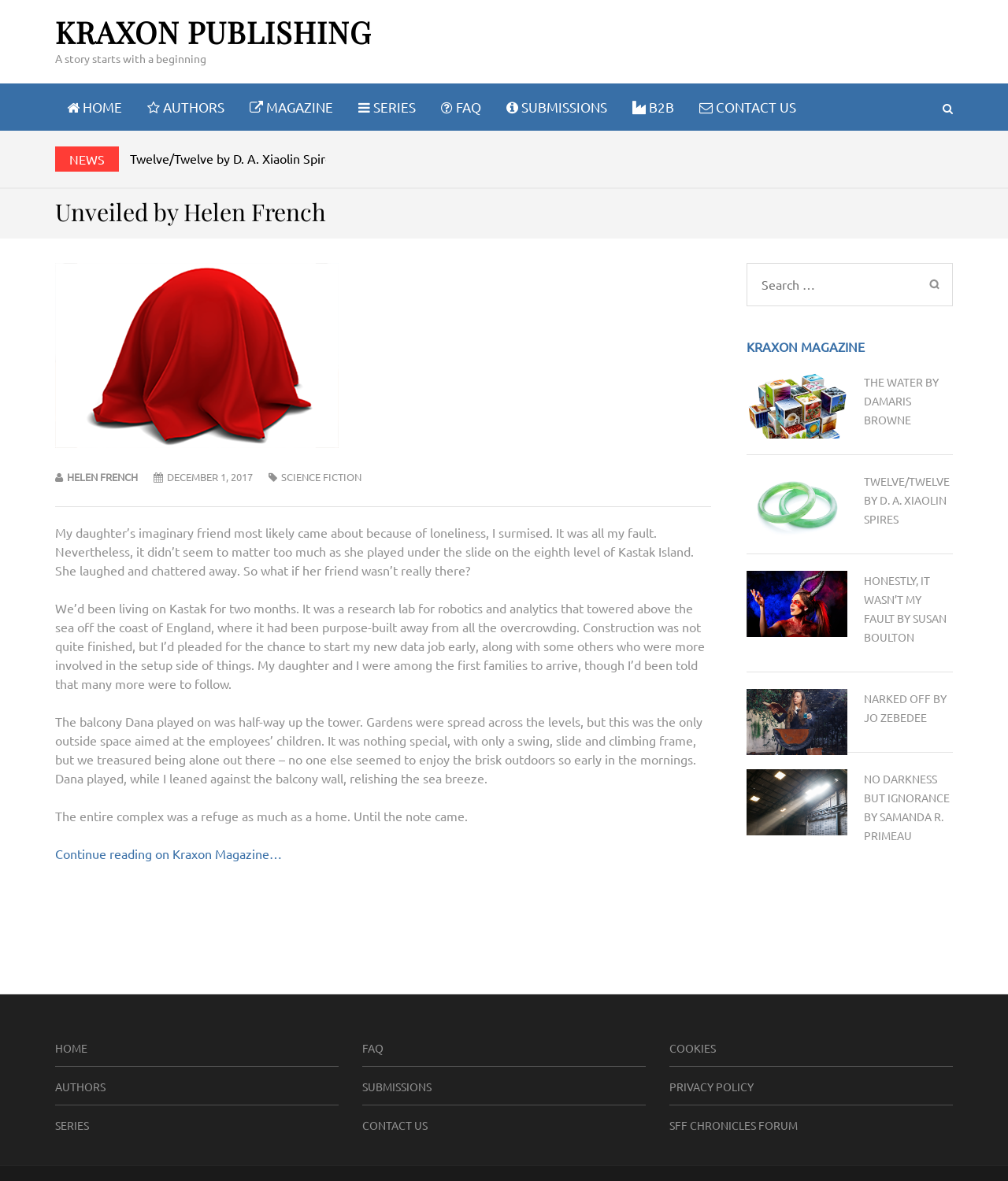Highlight the bounding box coordinates of the element that should be clicked to carry out the following instruction: "Read the story Twelve/Twelve by D. A. Xiaolin Spires". The coordinates must be given as four float numbers ranging from 0 to 1, i.e., [left, top, right, bottom].

[0.129, 0.127, 0.335, 0.141]